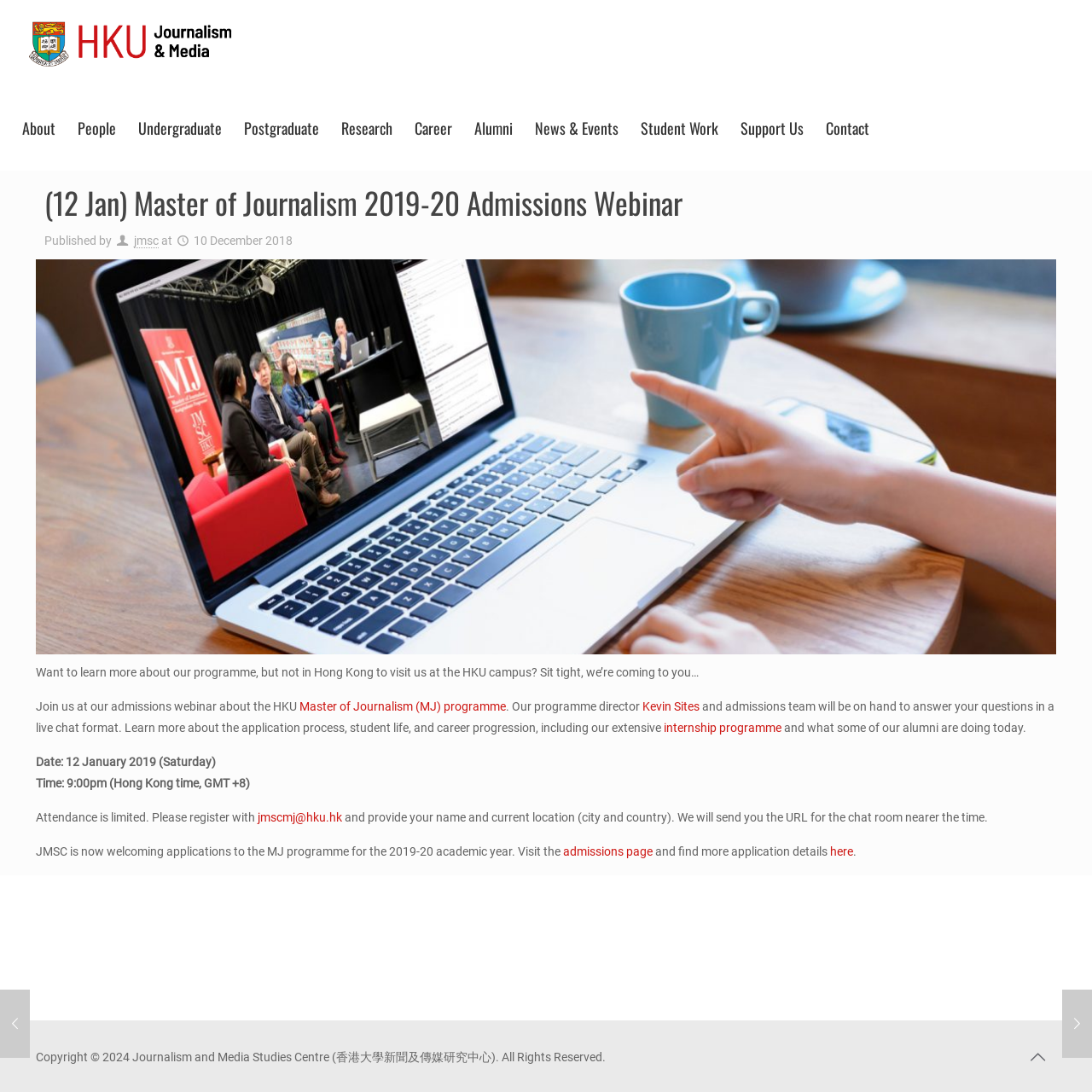Identify the main title of the webpage and generate its text content.

(12 Jan) Master of Journalism 2019-20 Admissions Webinar